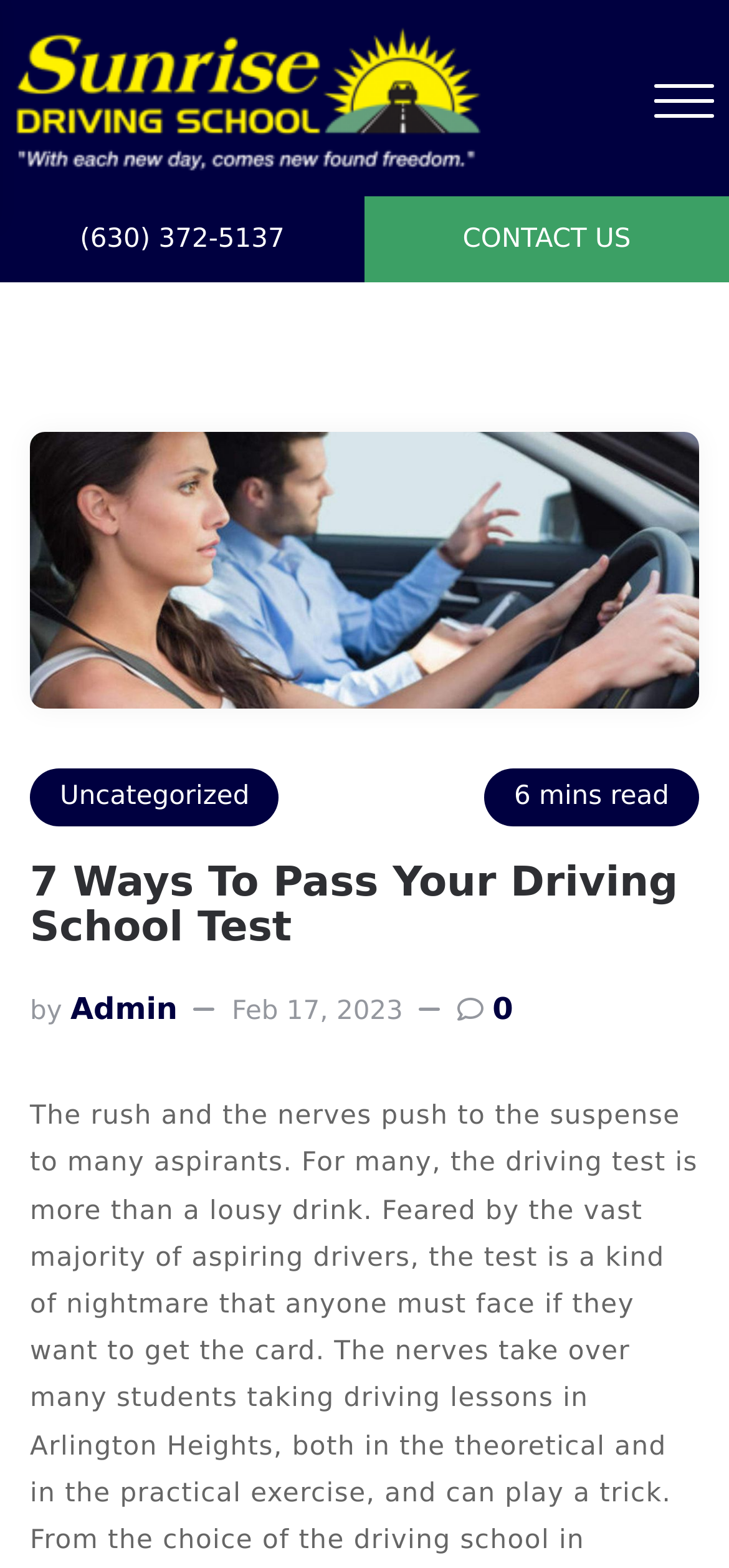Analyze the image and answer the question with as much detail as possible: 
What is the phone number to contact?

The phone number to contact can be found in the top-center of the webpage, where it is written as '(630) 372-5137' in a link.